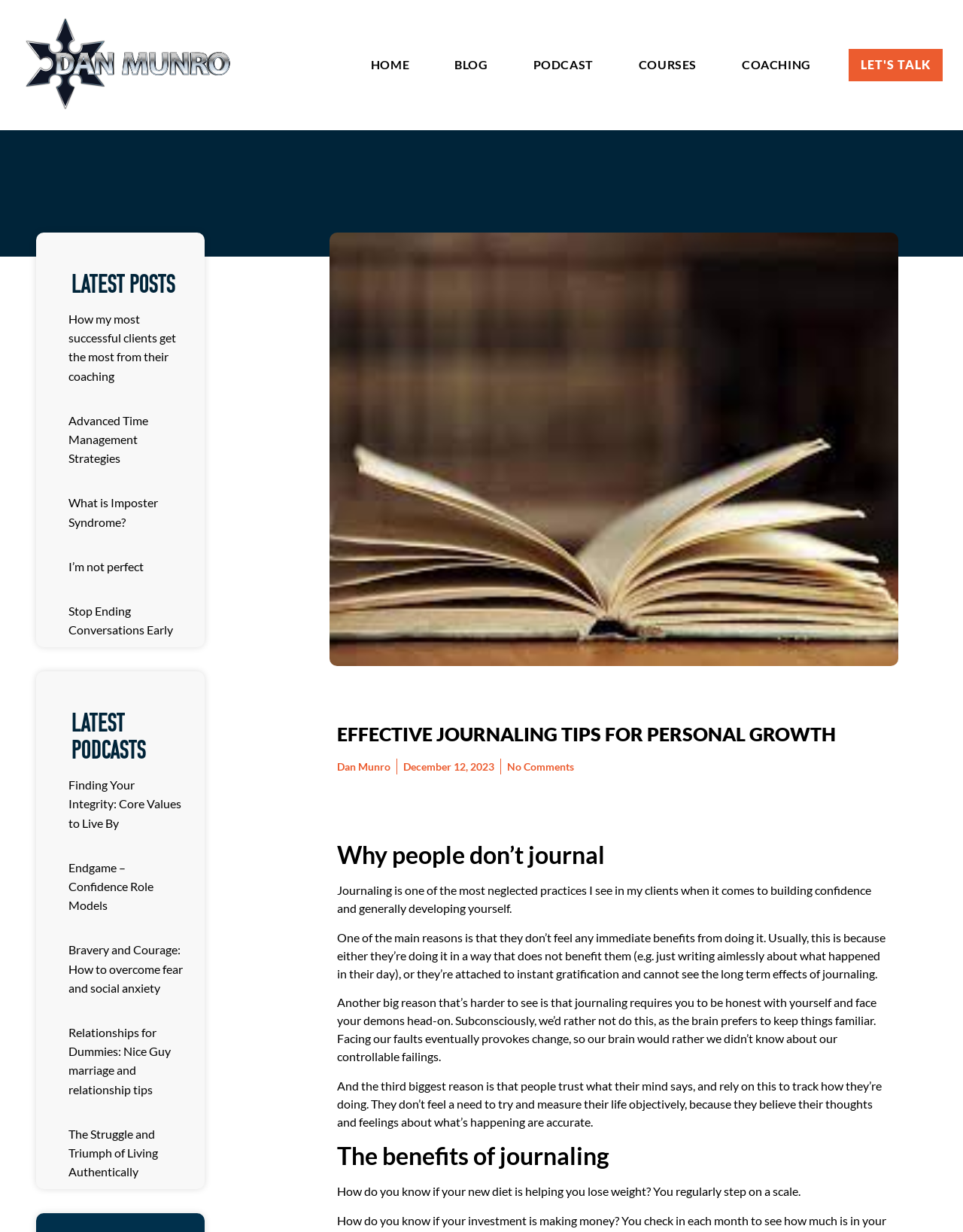Identify the bounding box for the UI element described as: "Endgame – Confidence Role Models". Ensure the coordinates are four float numbers between 0 and 1, formatted as [left, top, right, bottom].

[0.071, 0.698, 0.159, 0.74]